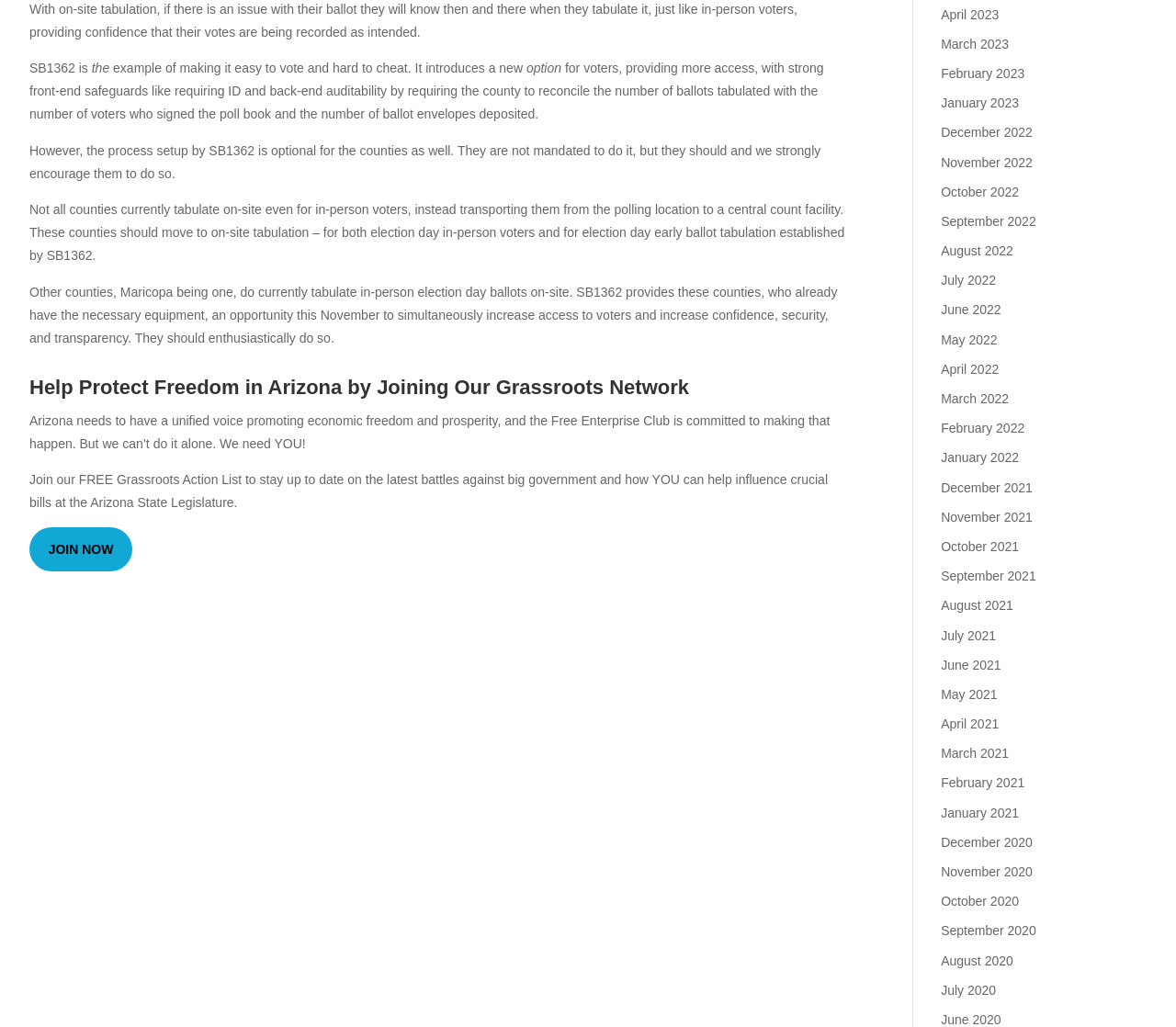Locate the bounding box coordinates of the element's region that should be clicked to carry out the following instruction: "View archives from April 2023". The coordinates need to be four float numbers between 0 and 1, i.e., [left, top, right, bottom].

[0.8, 0.007, 0.849, 0.021]